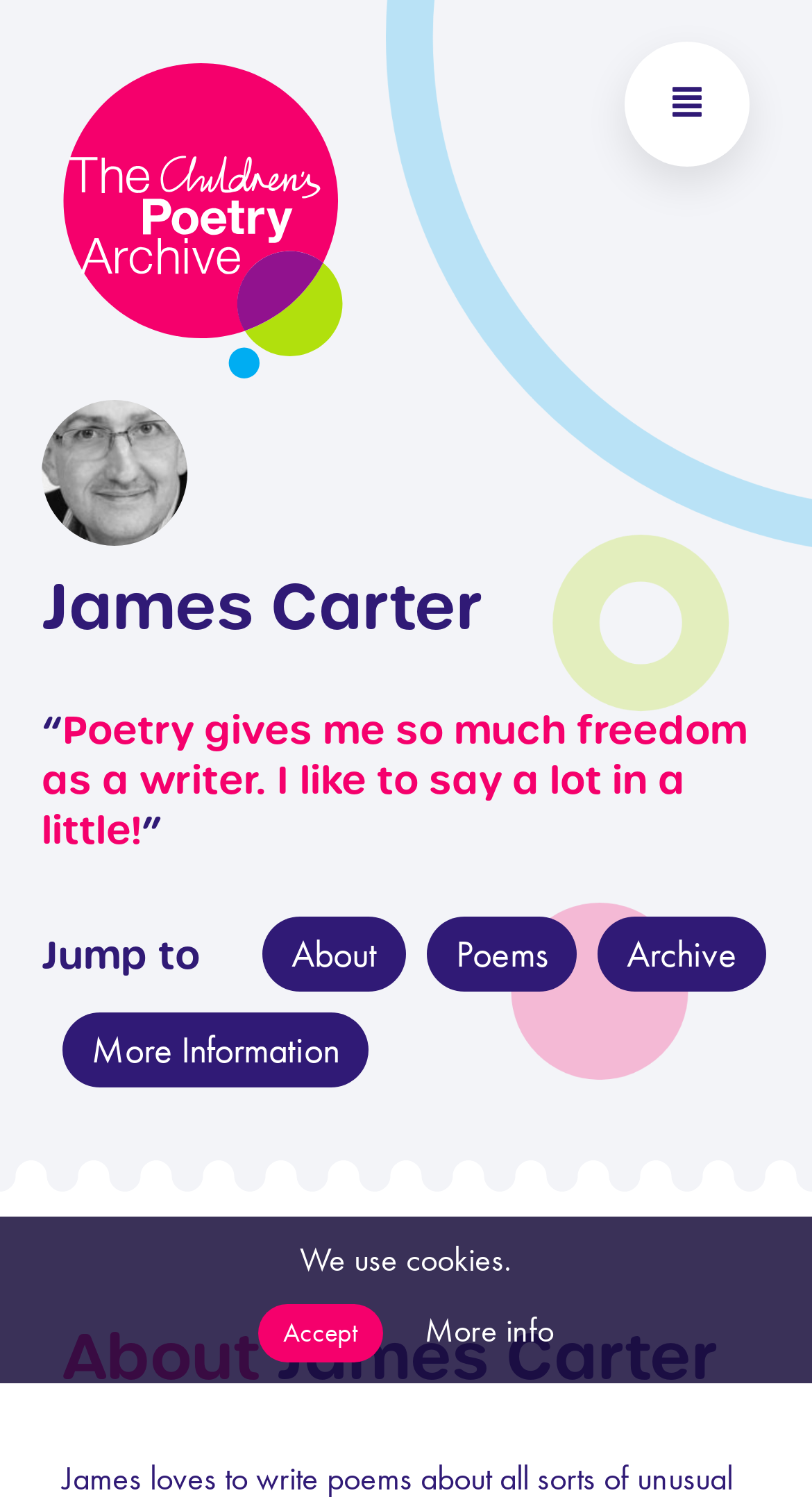Generate a comprehensive description of the contents of the webpage.

The webpage is about James Carter, a poet, and features his profile and poetry archive. At the top left, there is a link to "The Children's Poetry Archive" accompanied by an image with the same name. Below this, there is a heading with the poet's name, "James Carter", followed by a quote from him, "“Poetry gives me so much freedom as a writer. I like to say a lot in a little!”".

On the top right, there is a social media icon, represented by the Unicode character "\uf039". Below the quote, there is a section with three links: "About", "Poems", and "Archive", which are likely navigation links to different parts of the website.

Further down, there is a link to "More Information" and a heading that reads "About James Carter". At the very top, there is another link to "My Archive" with a Unicode character "\uf004" attached to it.

At the bottom of the page, there is a notification about cookies, which reads "We use cookies." Next to it, there is an "Accept" button and a link to "More info" for those who want to learn more about the cookies used on the website.